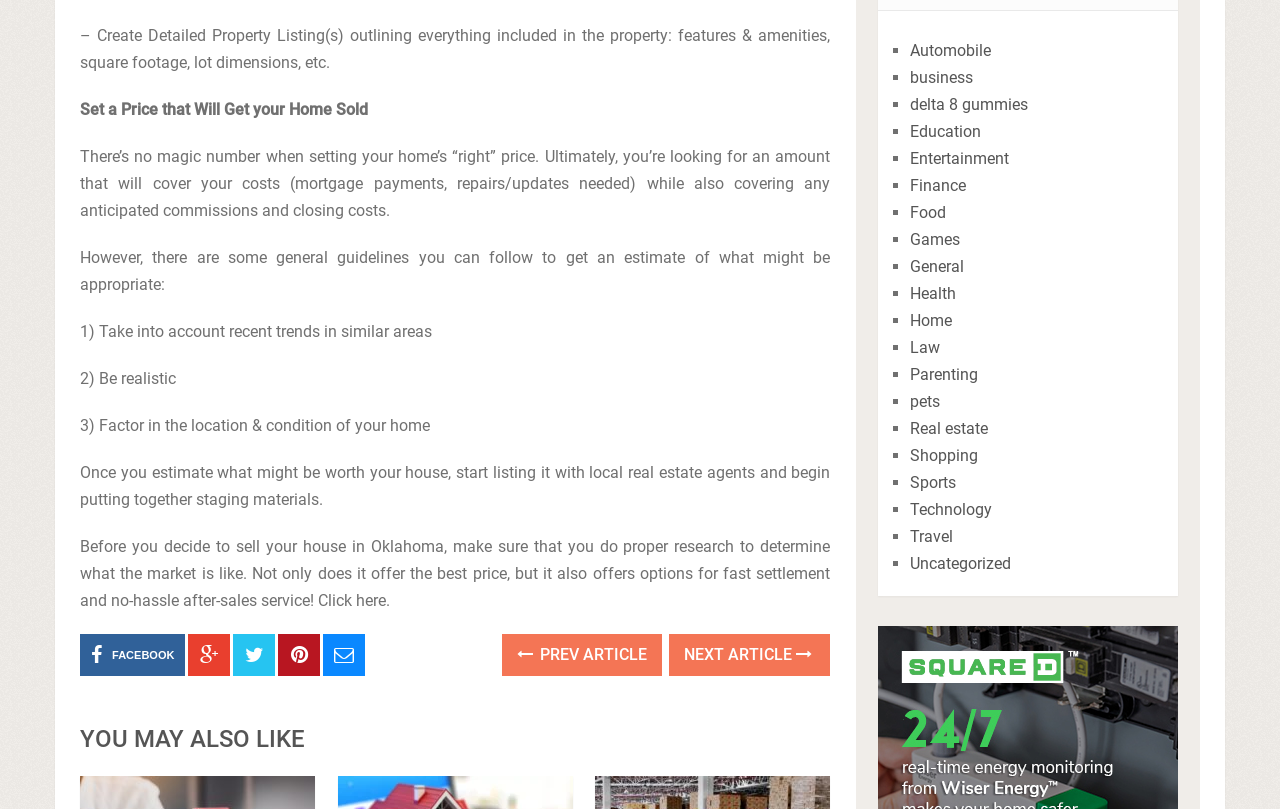What is the purpose of creating a detailed property listing?
Answer with a single word or phrase by referring to the visual content.

To outline features and amenities